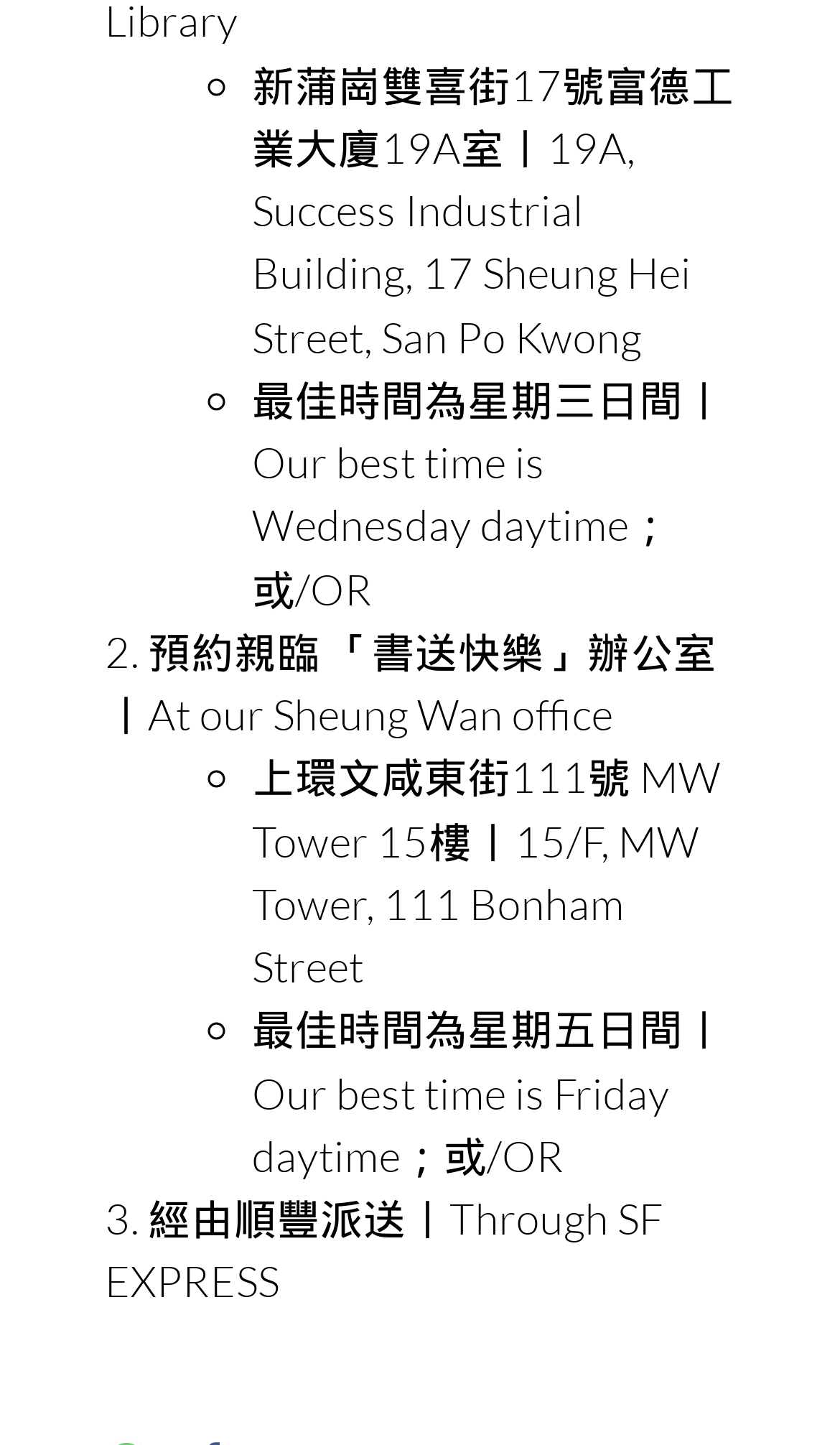Respond with a single word or phrase to the following question: What is the last section of the webpage?

Last Year's Stats